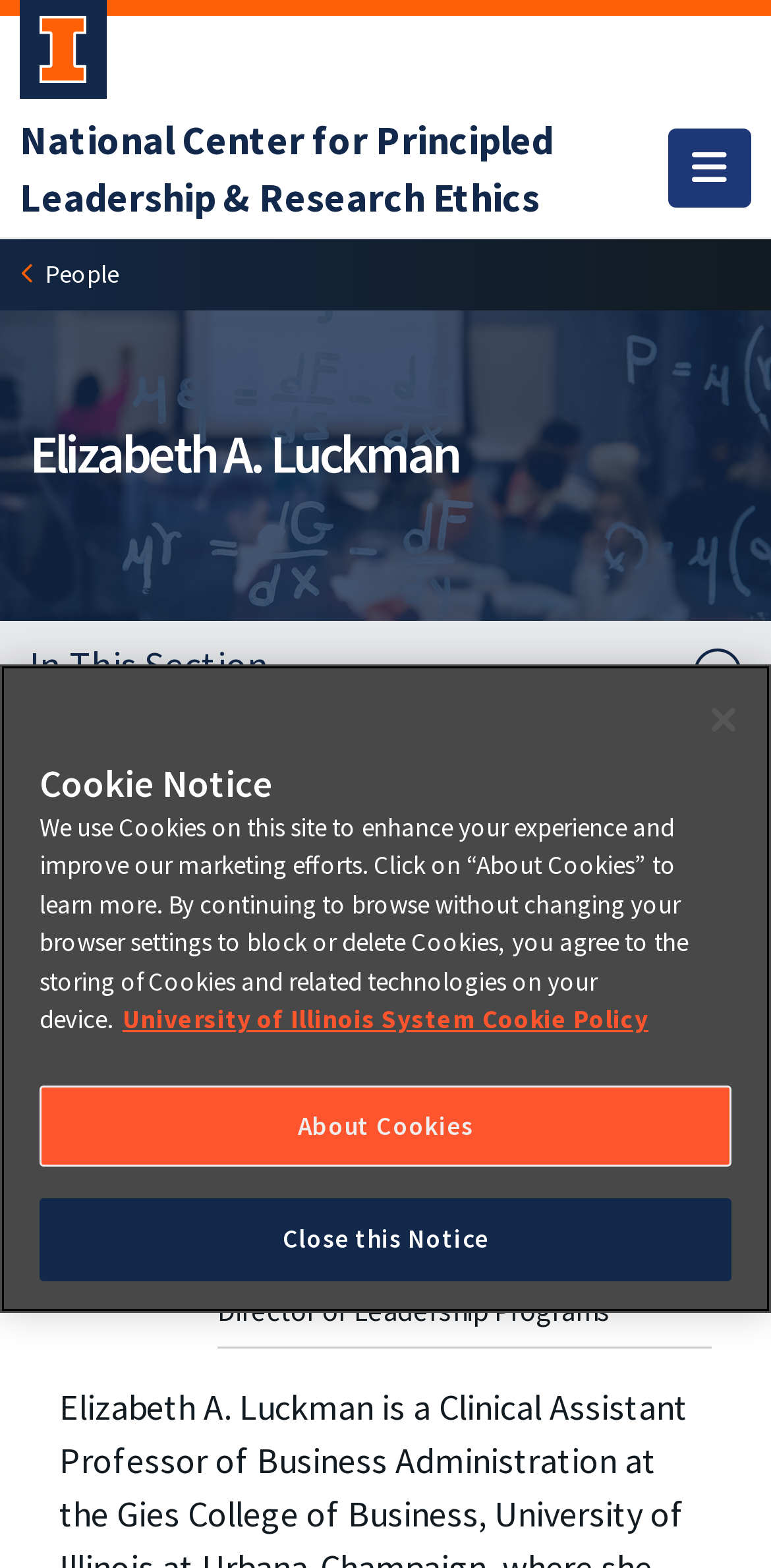Please find the bounding box coordinates of the clickable region needed to complete the following instruction: "Go to University of Illinois Urbana-Champaign website". The bounding box coordinates must consist of four float numbers between 0 and 1, i.e., [left, top, right, bottom].

[0.026, 0.01, 0.138, 0.064]